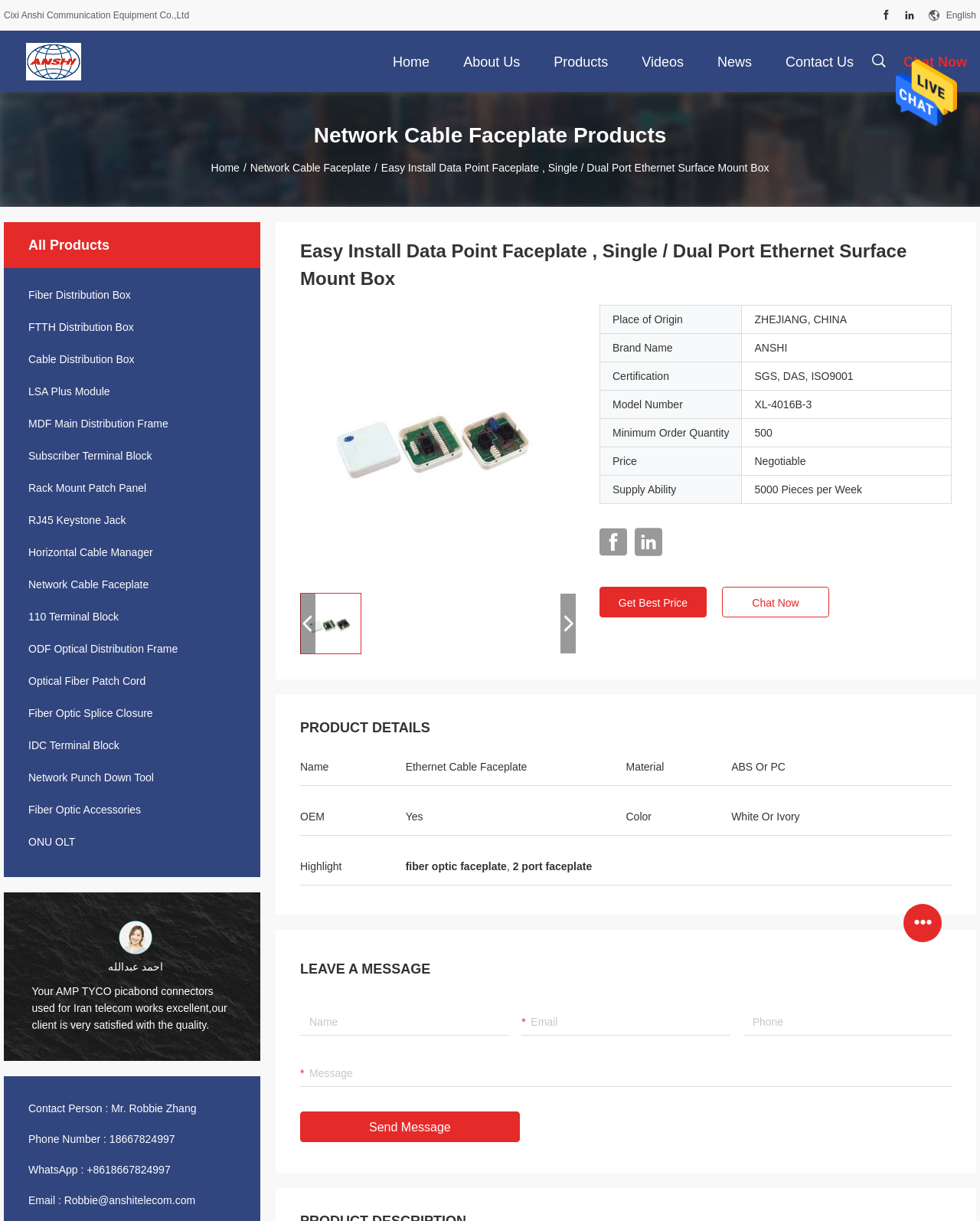Determine the bounding box coordinates of the clickable region to carry out the instruction: "Click the 'Send Message' button".

[0.914, 0.101, 0.977, 0.111]